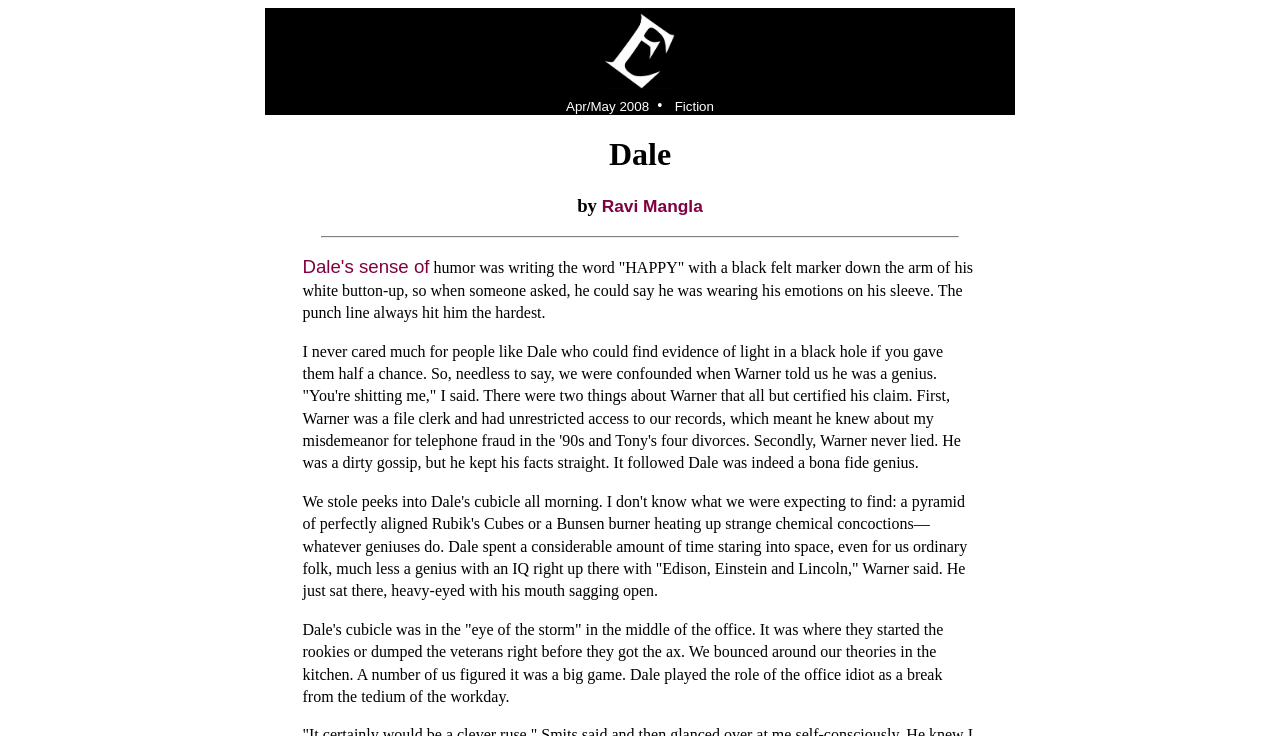Give a one-word or short-phrase answer to the following question: 
What is written on the arm of Dale's shirt?

HAPPY